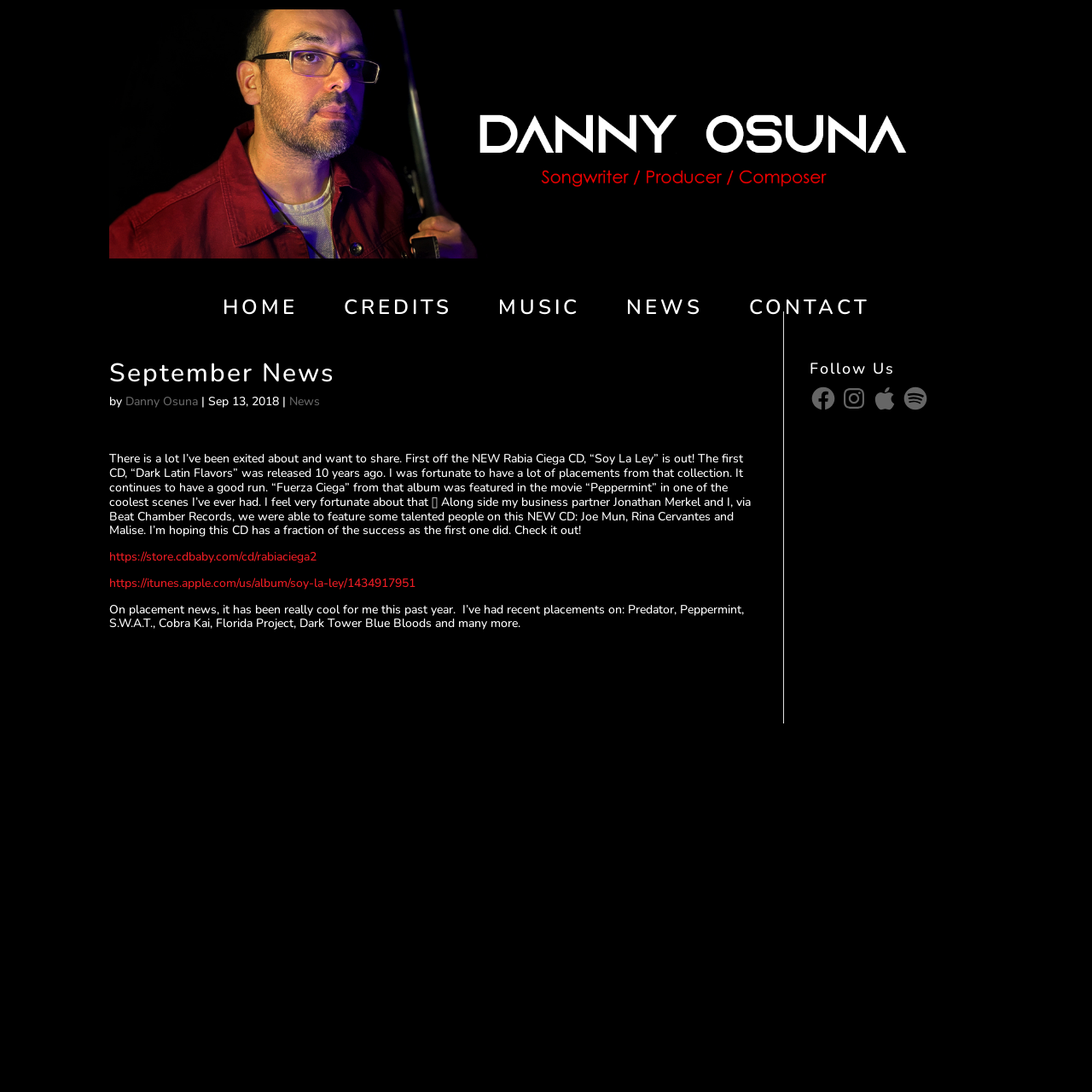Determine the bounding box coordinates of the clickable element to achieve the following action: 'go to home page'. Provide the coordinates as four float values between 0 and 1, formatted as [left, top, right, bottom].

[0.204, 0.275, 0.272, 0.324]